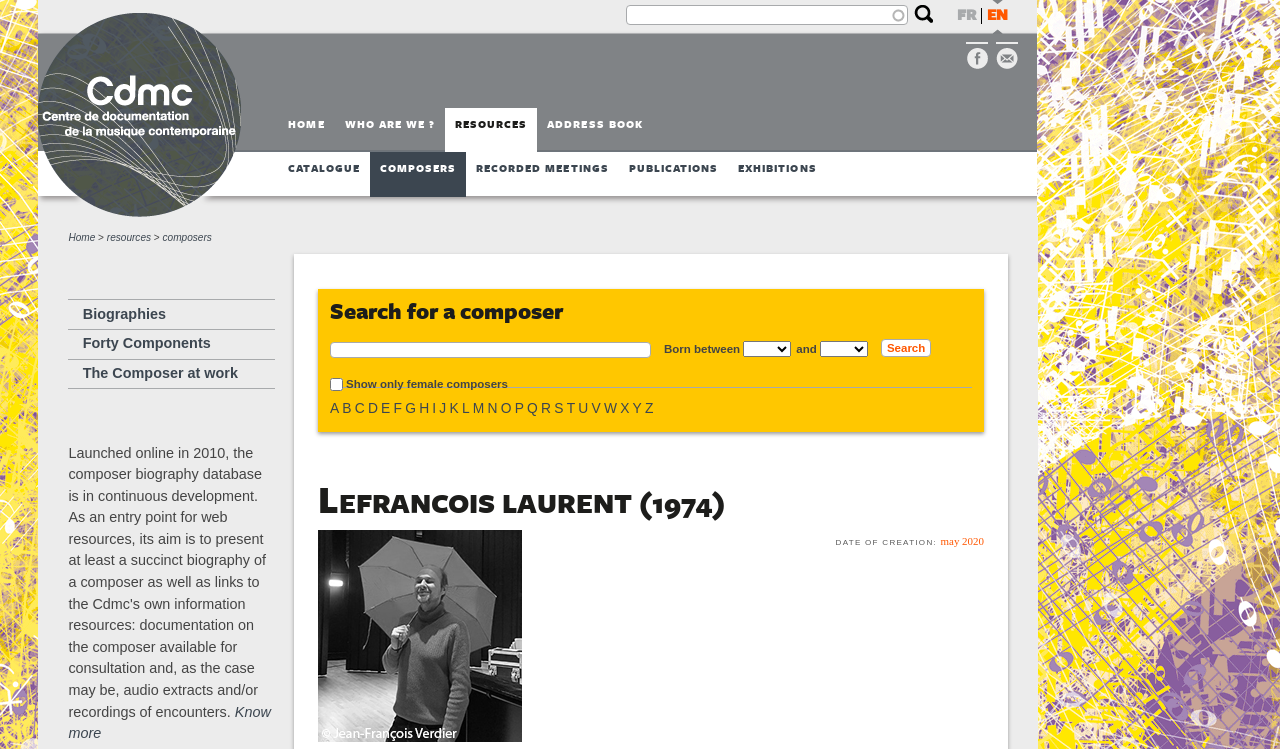Can you find the bounding box coordinates for the element to click on to achieve the instruction: "Visit the 'Savings' page"?

None